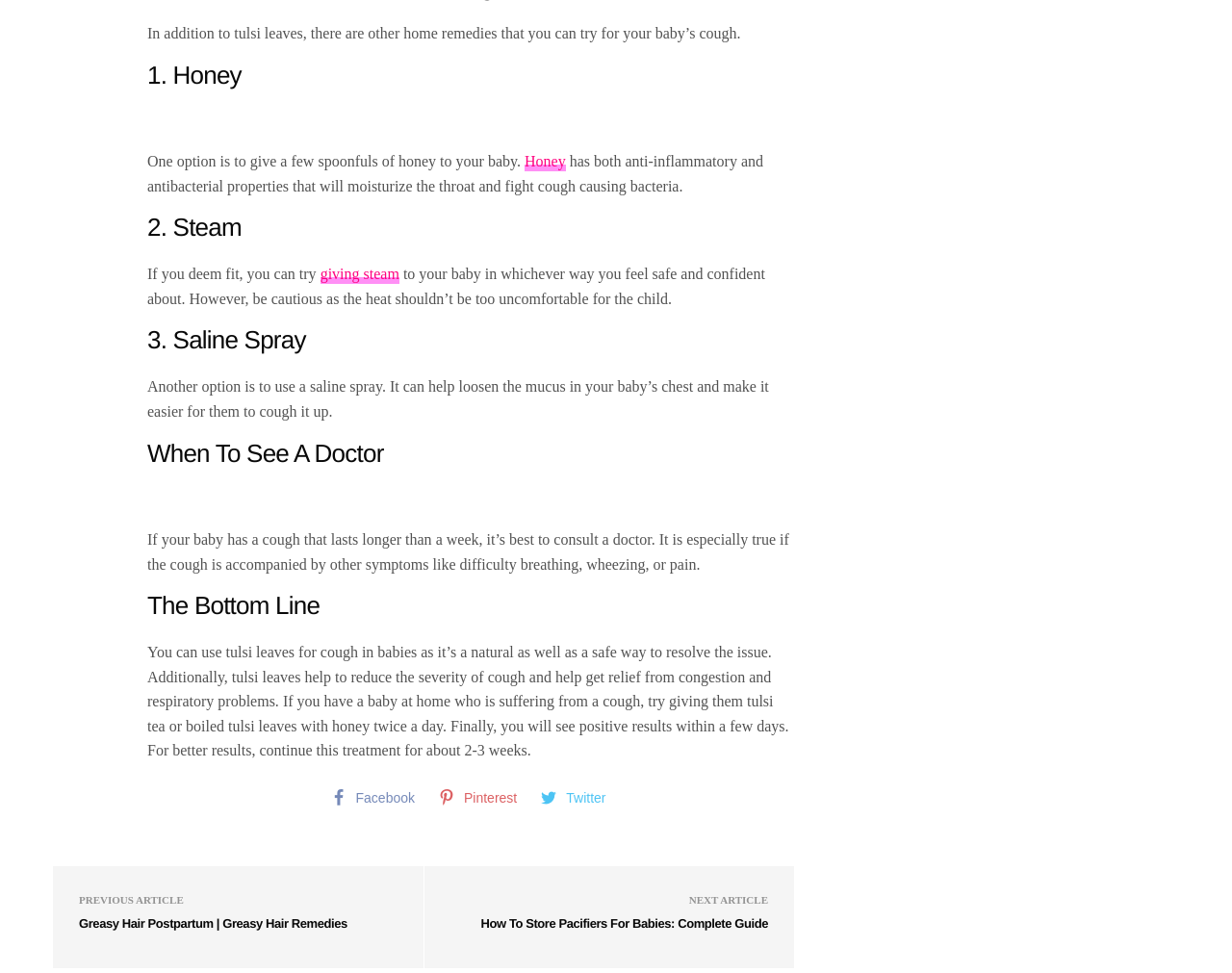What is the purpose of using a saline spray?
Carefully analyze the image and provide a thorough answer to the question.

The purpose of using a saline spray is to loosen the mucus in the baby's chest, making it easier for them to cough it up, as mentioned in the section '3. Saline Spray'.